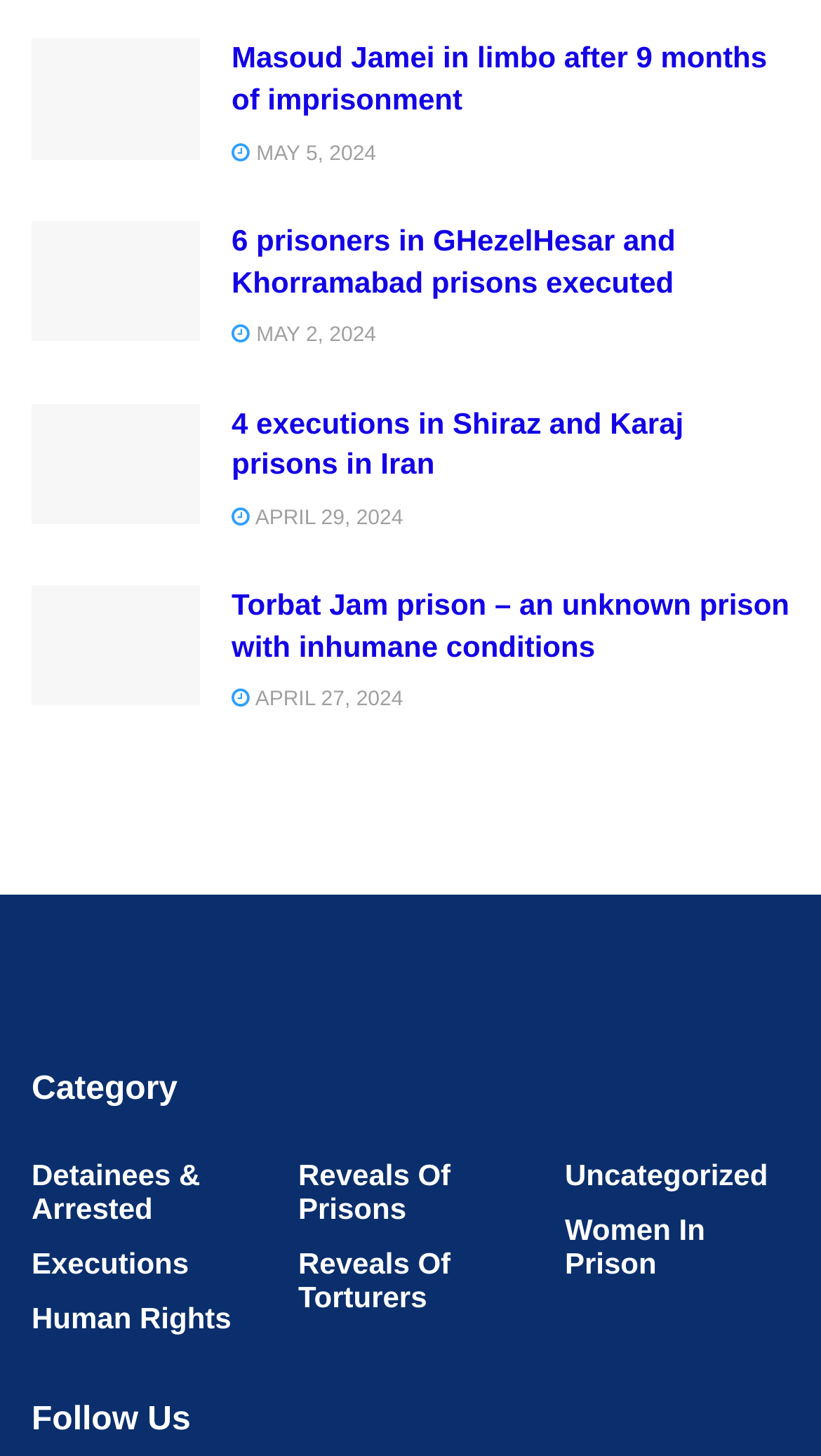Find the bounding box coordinates corresponding to the UI element with the description: "Executions". The coordinates should be formatted as [left, top, right, bottom], with values as floats between 0 and 1.

[0.038, 0.855, 0.23, 0.878]